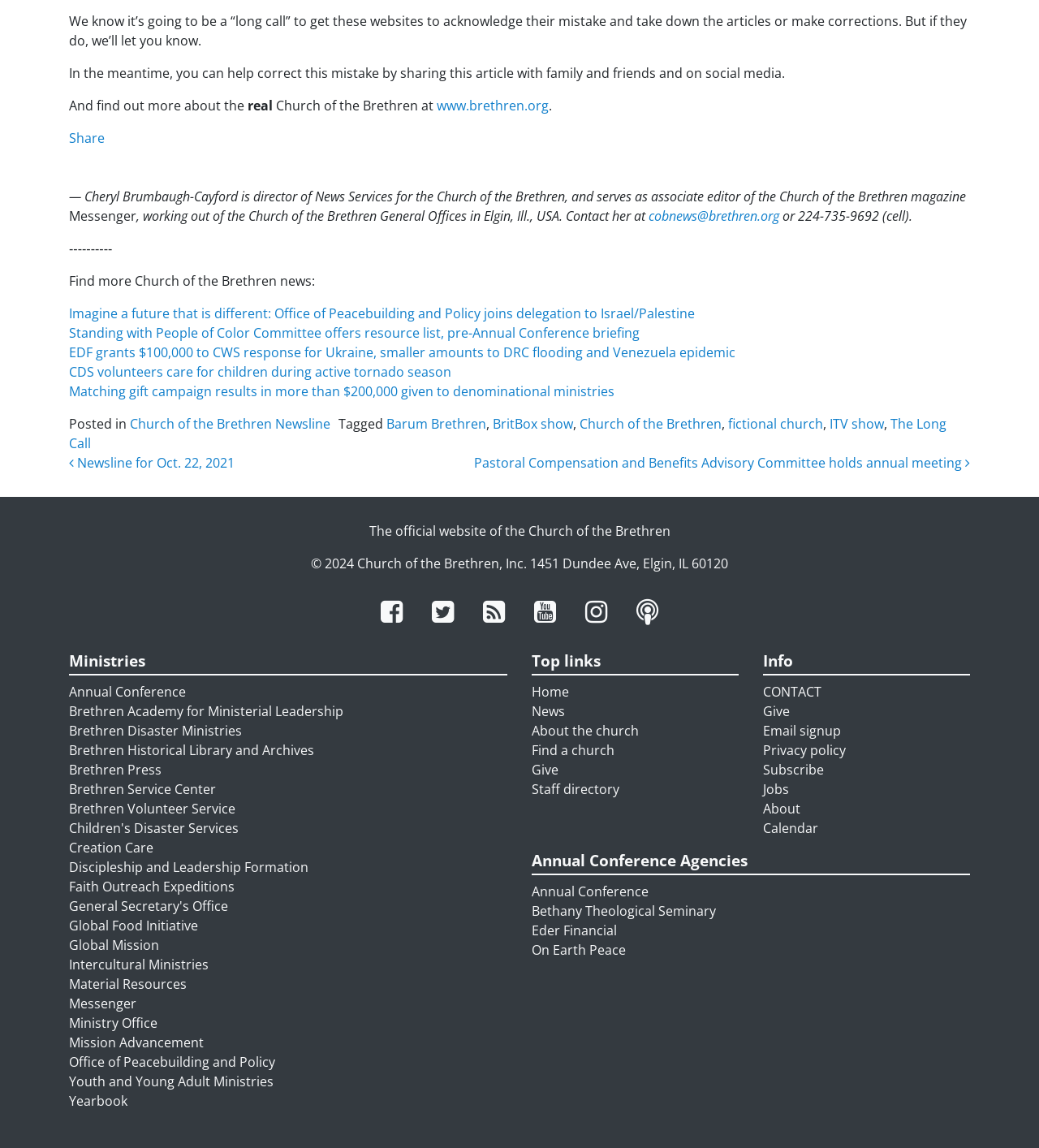Find the bounding box coordinates of the clickable region needed to perform the following instruction: "Read more about the Office of Peacebuilding and Policy". The coordinates should be provided as four float numbers between 0 and 1, i.e., [left, top, right, bottom].

[0.066, 0.265, 0.669, 0.281]